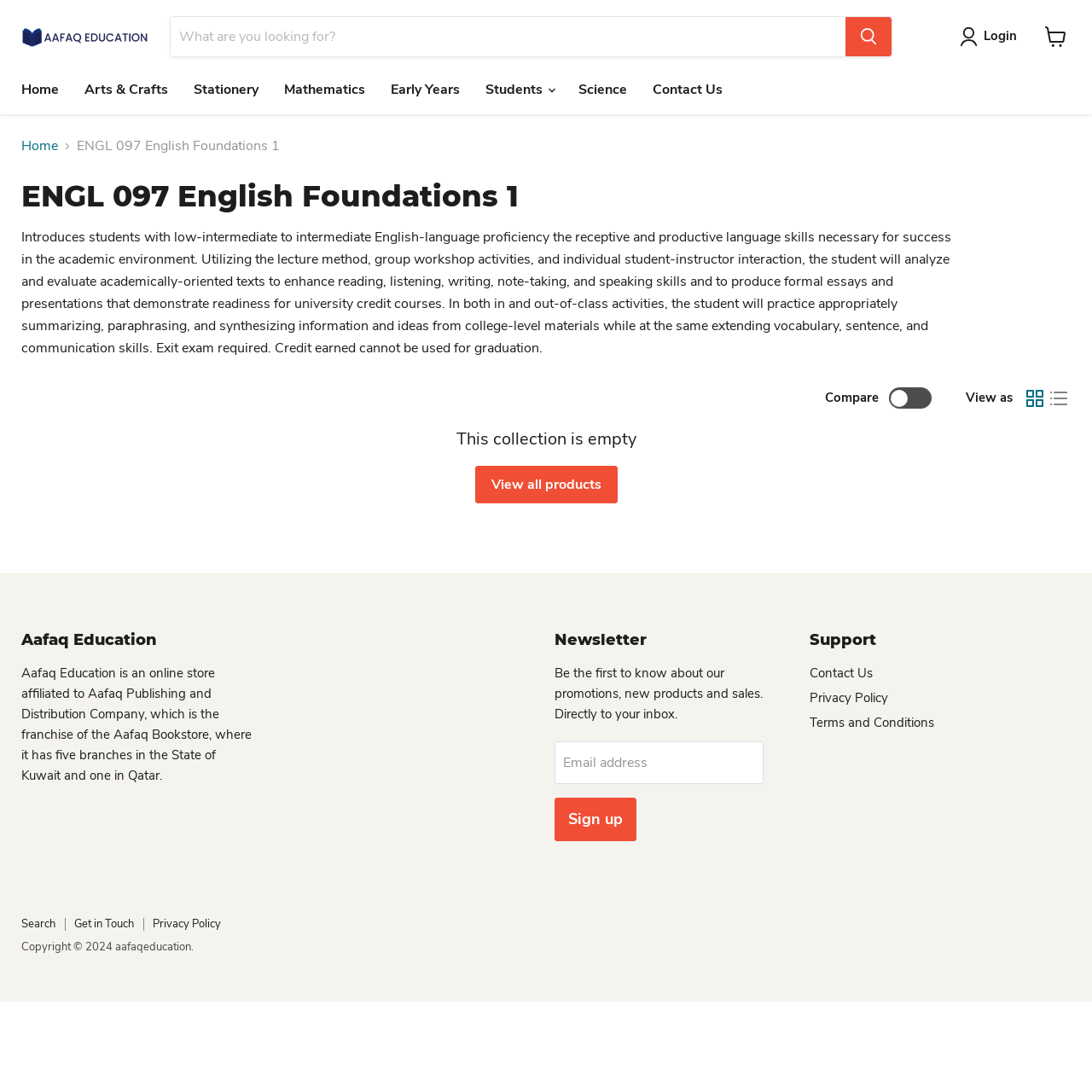Please determine the bounding box coordinates of the element's region to click in order to carry out the following instruction: "Login to the website". The coordinates should be four float numbers between 0 and 1, i.e., [left, top, right, bottom].

[0.879, 0.024, 0.938, 0.043]